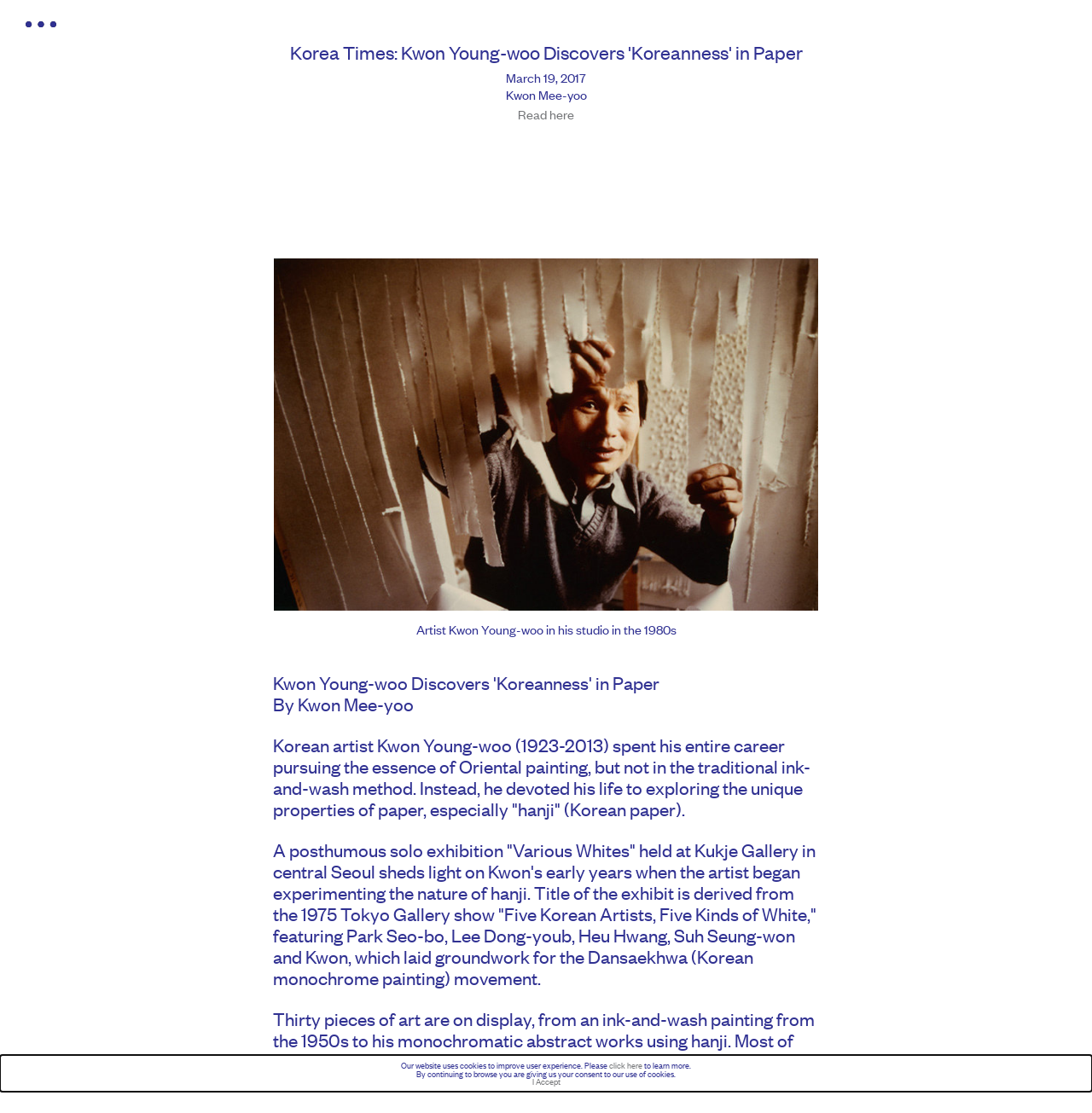What is the name of the author of the article?
Please provide a comprehensive answer to the question based on the webpage screenshot.

I found the answer by looking at the heading 'Kwon Mee-yoo' which is a subheading in the article, indicating the author's name.